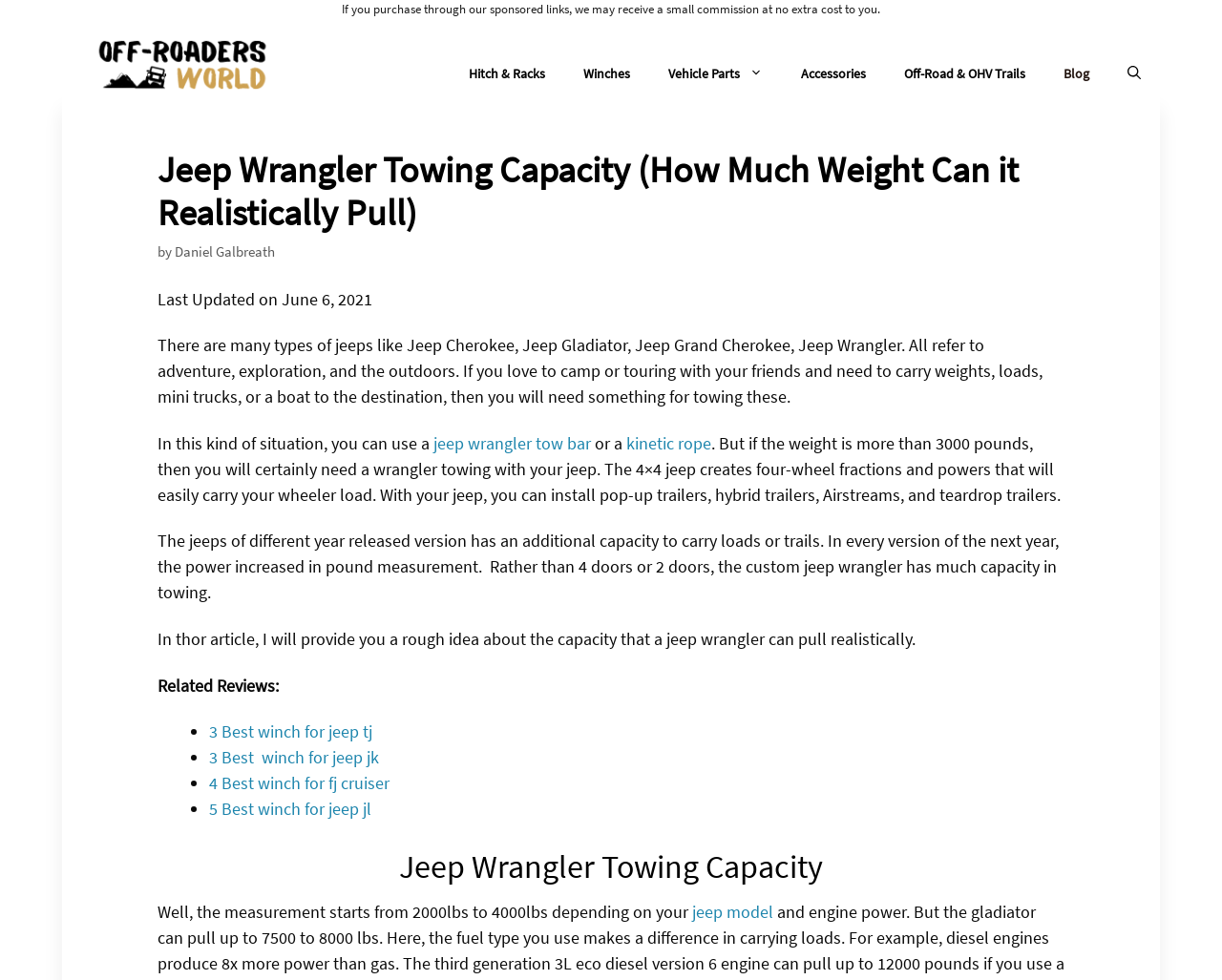Kindly determine the bounding box coordinates of the area that needs to be clicked to fulfill this instruction: "Learn about the jeep wrangler tow bar".

[0.355, 0.441, 0.484, 0.463]